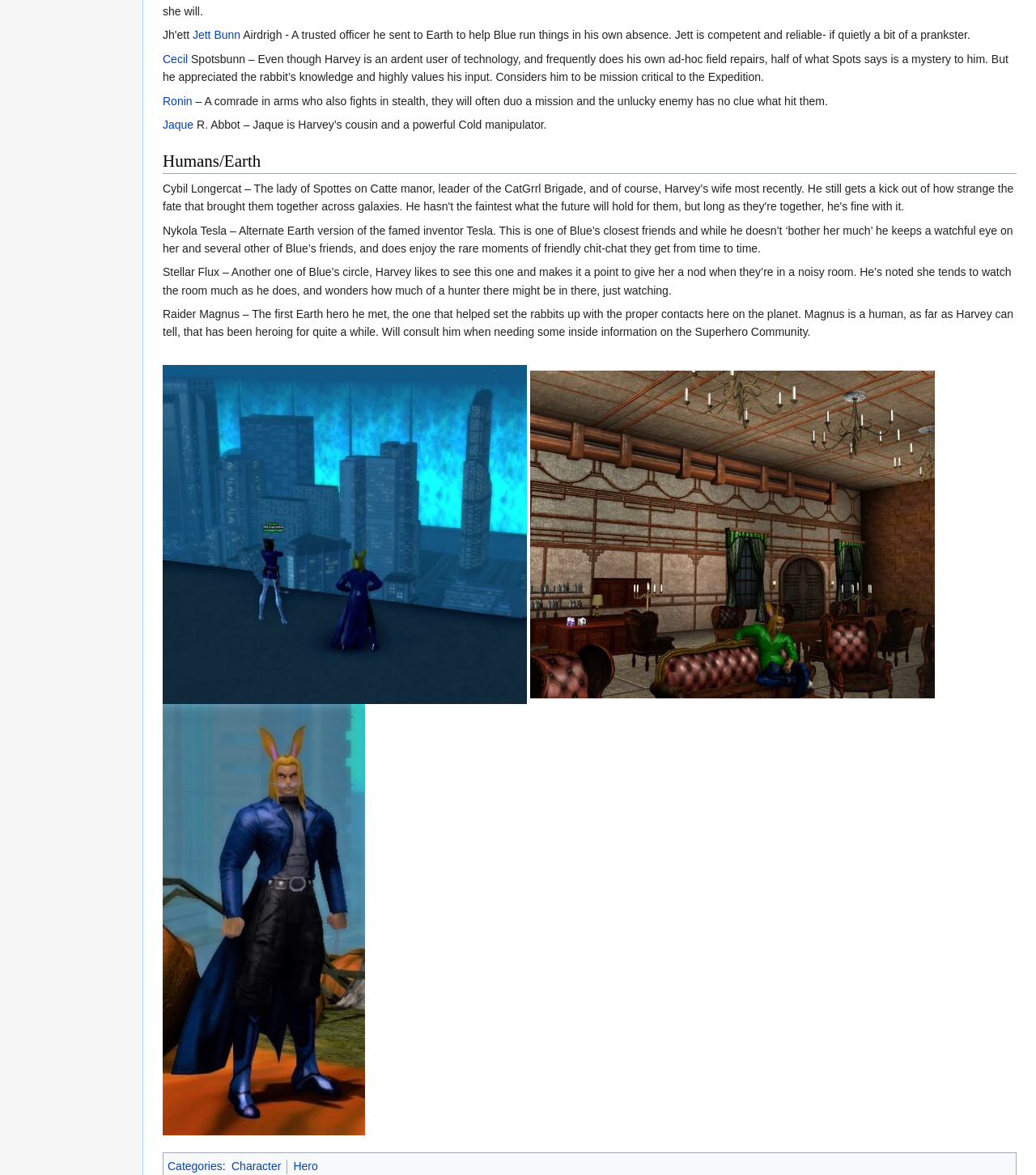Determine the coordinates of the bounding box that should be clicked to complete the instruction: "View Cecil's profile". The coordinates should be represented by four float numbers between 0 and 1: [left, top, right, bottom].

[0.157, 0.045, 0.181, 0.056]